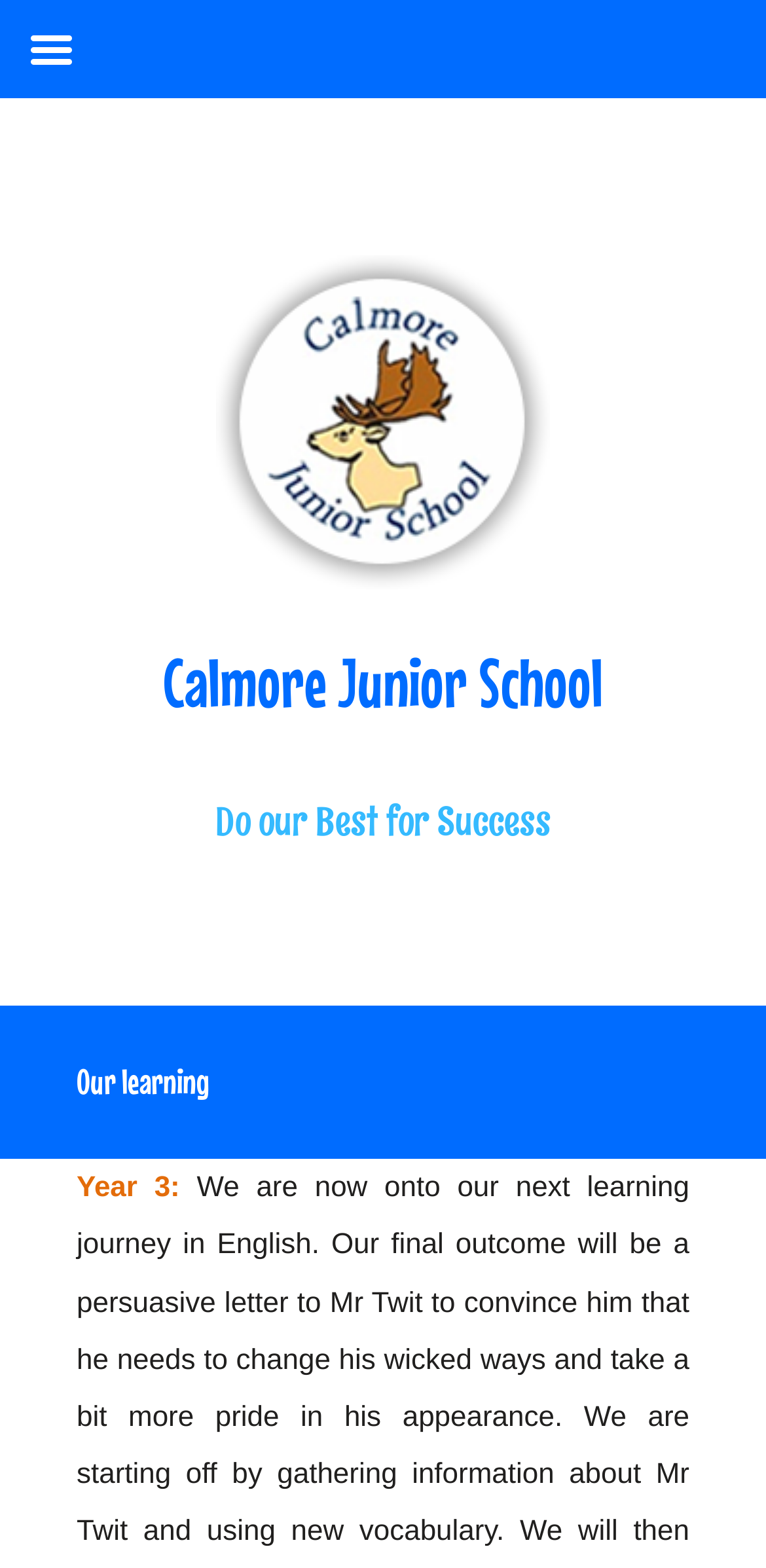Extract the main heading from the webpage content.

Calmore Junior School